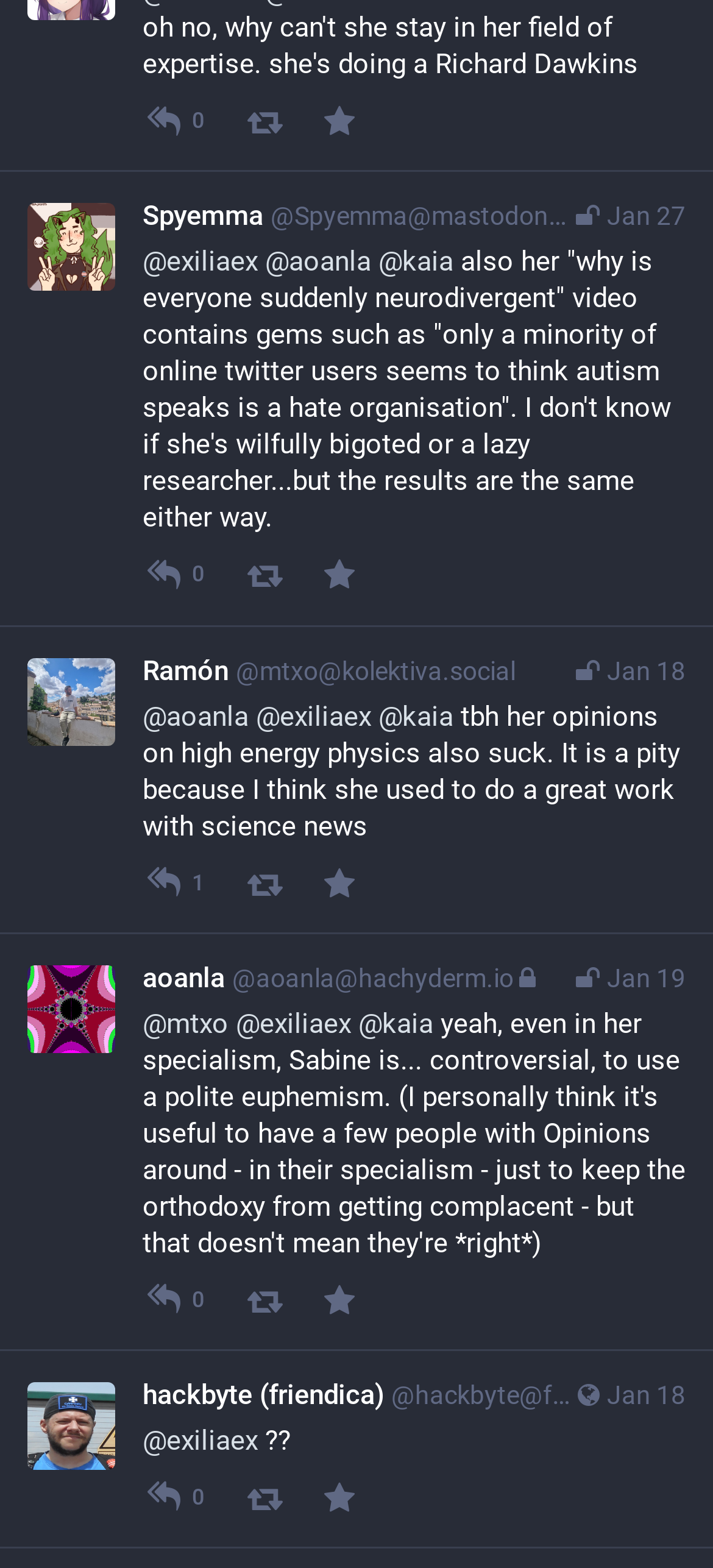Locate the UI element described as follows: "hackbyte (friendica) @hackbyte@friendica.utzer.de". Return the bounding box coordinates as four float numbers between 0 and 1 in the order [left, top, right, bottom].

[0.2, 0.823, 0.962, 0.844]